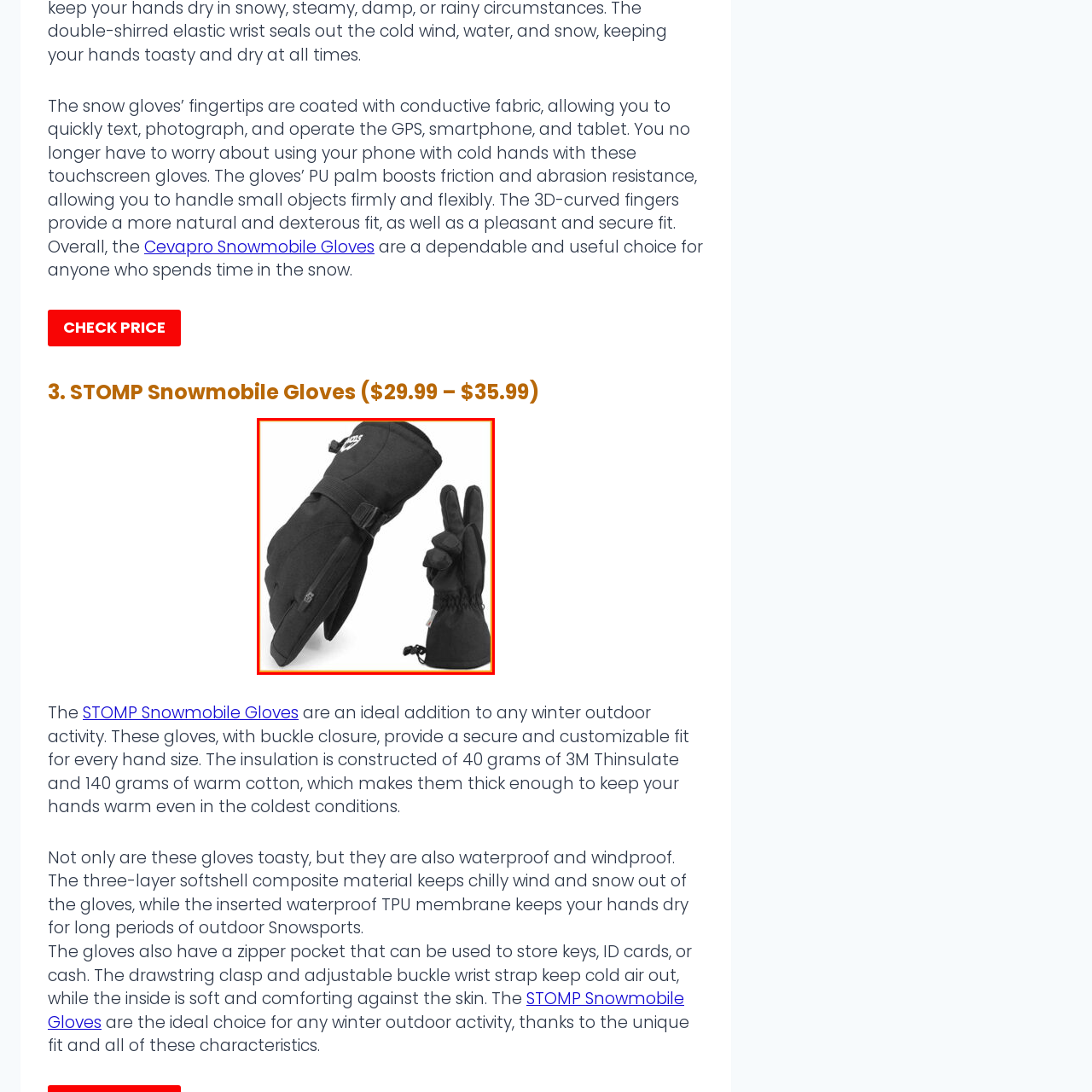Observe the visual content surrounded by a red rectangle, How much Thinsulate is used in the gloves' material composition? Respond using just one word or a short phrase.

40 grams